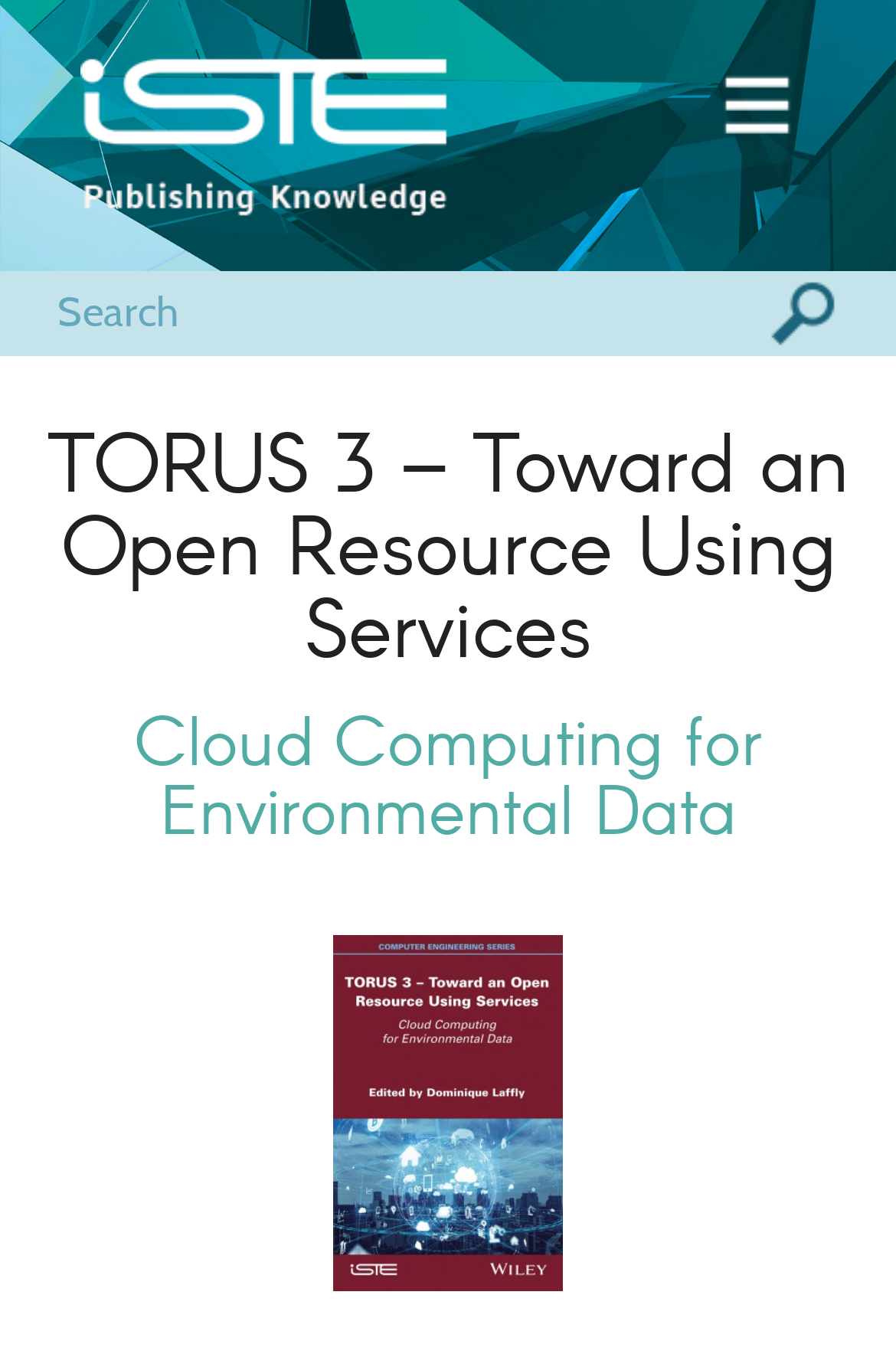Identify the main title of the webpage and generate its text content.

TORUS 3 – Toward an Open Resource Using Services